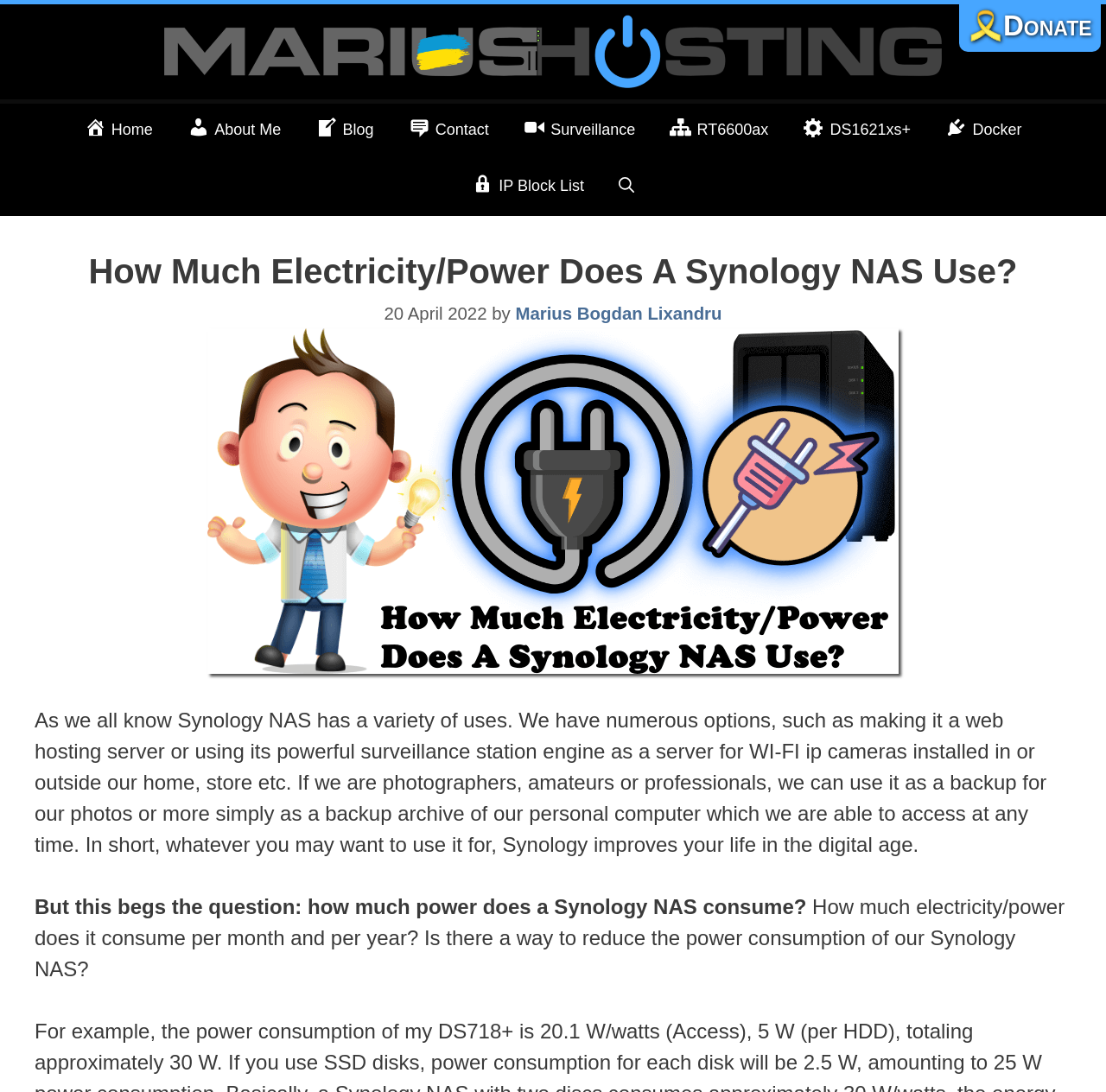Create a full and detailed caption for the entire webpage.

The webpage is about the power consumption of Synology NAS devices. At the top, there is a banner with a link to "Marius Hosting" and an image of the same name. Below the banner, there is a primary navigation menu with links to "Home", "About Me", "Blog", "Contact", "Surveillance", "RT6600ax", "DS1621xs+", "Docker", and "IP Block List". 

On the right side of the navigation menu, there is a link to "Open Search Bar" and another link to "Donate" with a 🎗️ icon. 

The main content of the webpage starts with a heading that repeats the title "How Much Electricity/Power Does A Synology NAS Use?" followed by a time stamp "20 April 2022" and the author's name "Marius Bogdan Lixandru". 

Below the heading, there is an image related to the topic, and then a block of text that discusses the various uses of Synology NAS devices, such as web hosting, surveillance, and backup storage. The text then raises the question of how much power these devices consume and whether it's possible to reduce their power consumption.